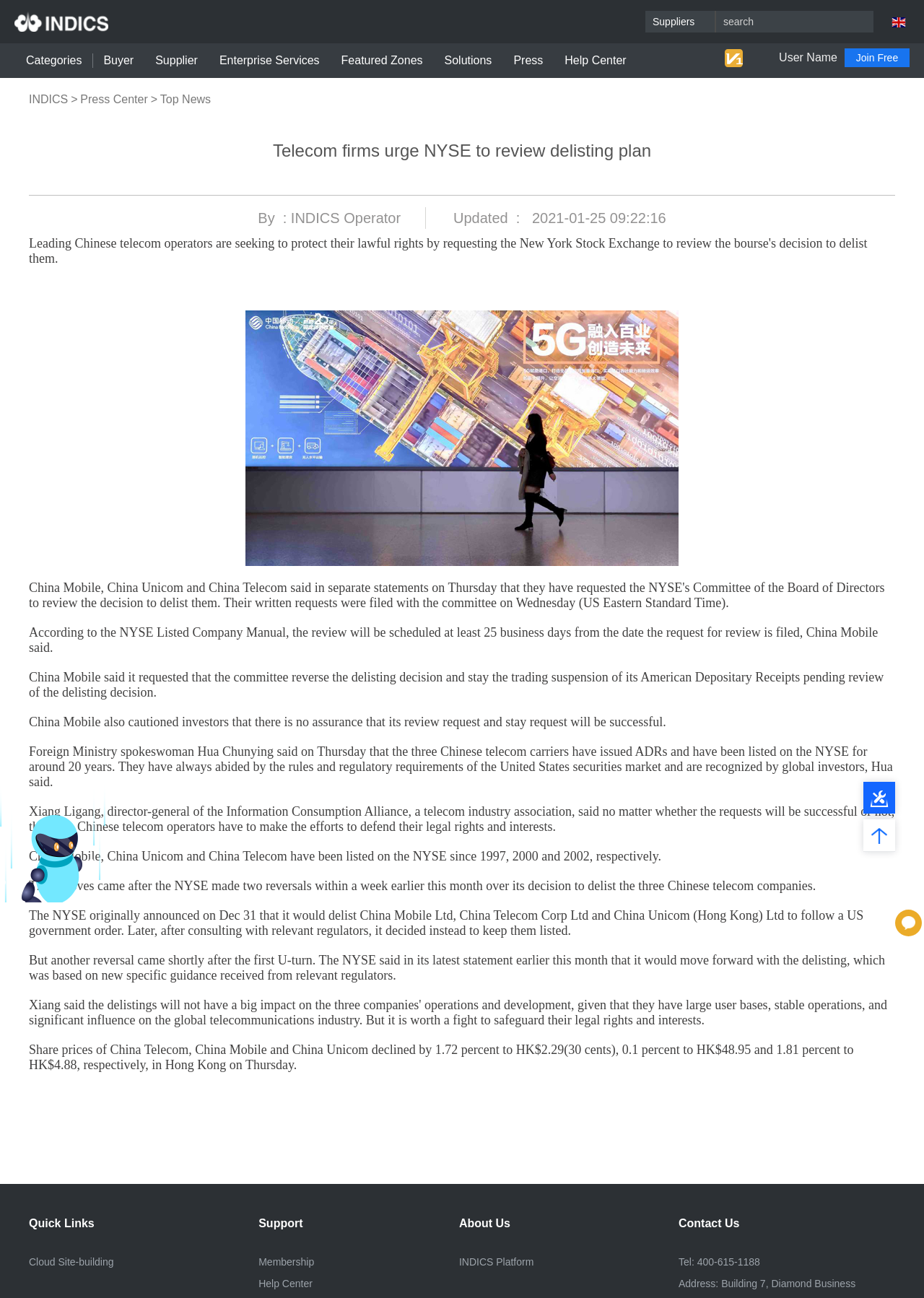Please identify the coordinates of the bounding box that should be clicked to fulfill this instruction: "check Help Center".

[0.611, 0.042, 0.678, 0.051]